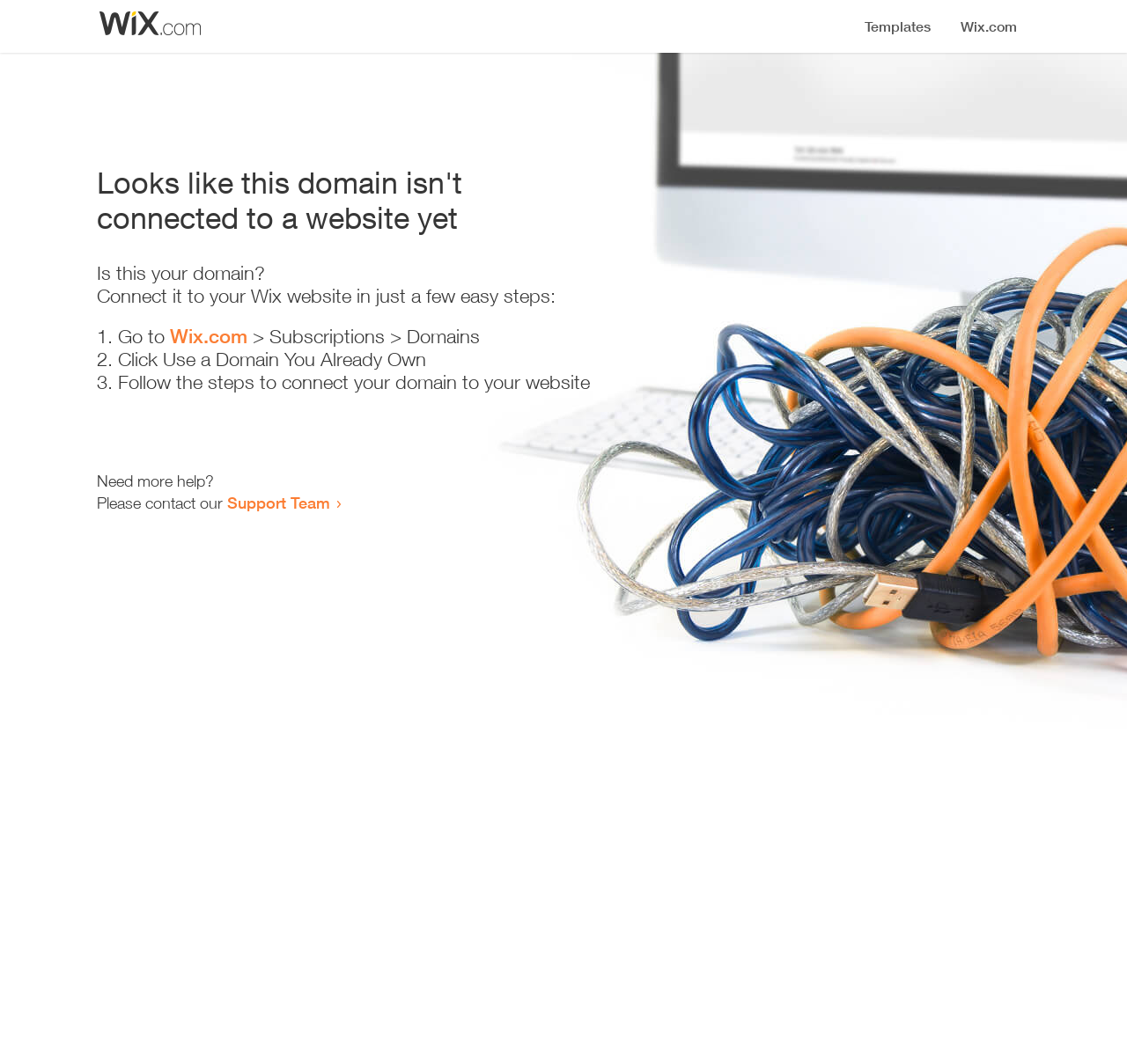How many steps are required to connect the domain?
Please give a detailed and elaborate answer to the question based on the image.

The webpage provides a list of steps to connect the domain, and there are three list markers ('1.', '2.', '3.') indicating that three steps are required.